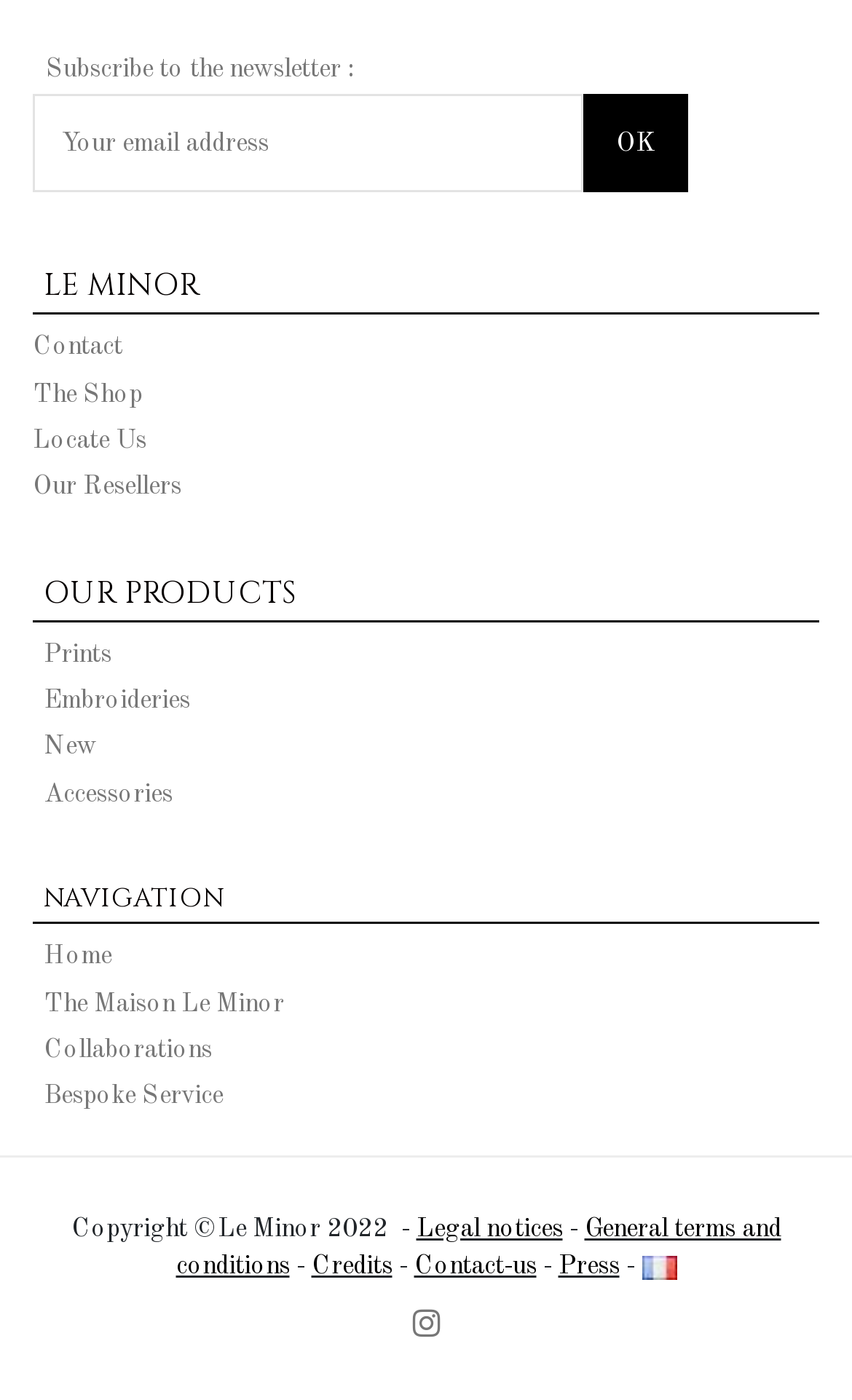What is the copyright year of the website?
Offer a detailed and exhaustive answer to the question.

The copyright year of the website can be found in the static text element at the bottom of the webpage, which reads 'Copyright ©Le Minor 2022 -'.